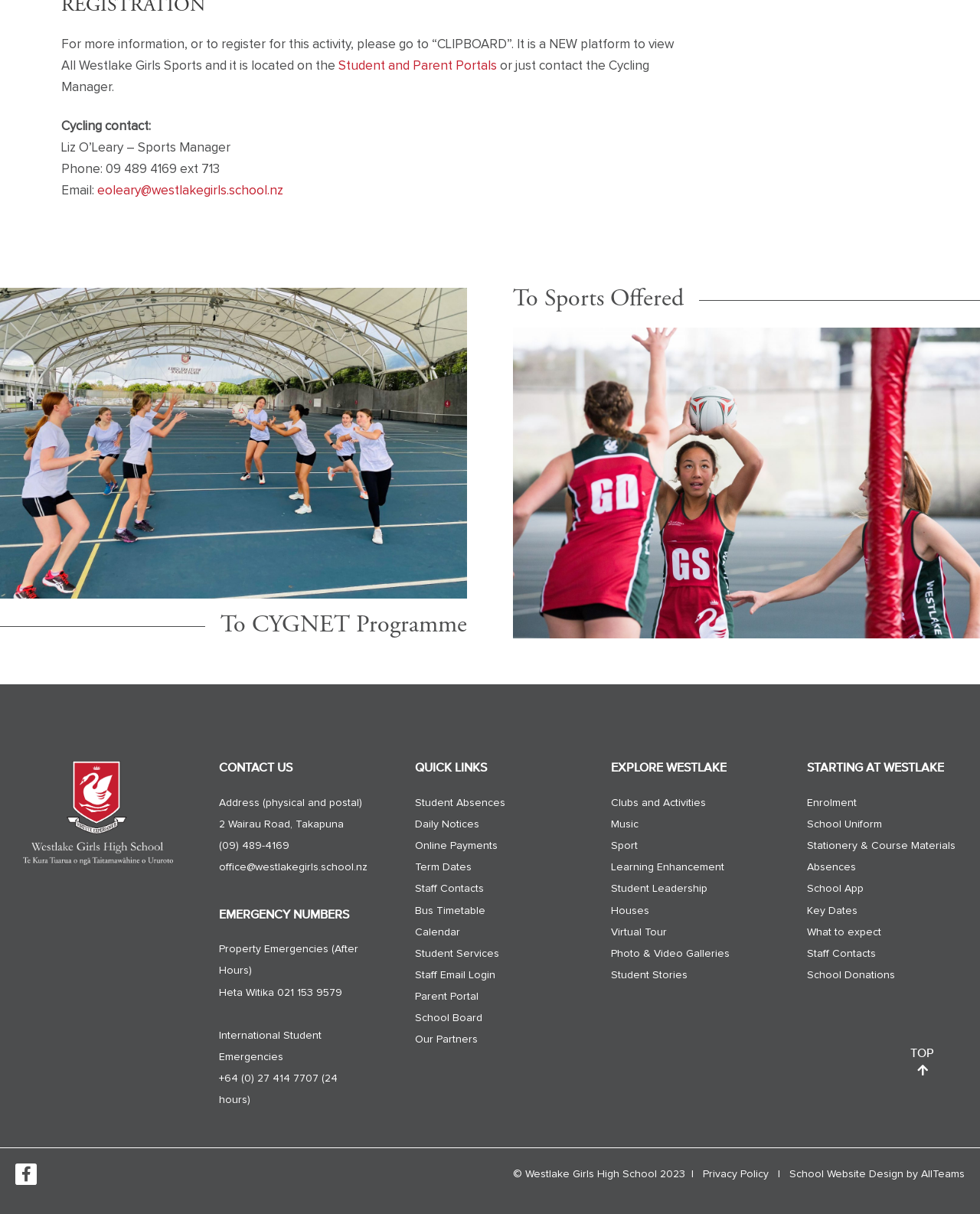Analyze the image and deliver a detailed answer to the question: What is the contact number of the Cycling Manager?

I found the contact information of the Cycling Manager, Liz O'Leary, which includes her phone number, 09 489 4169 ext 713.